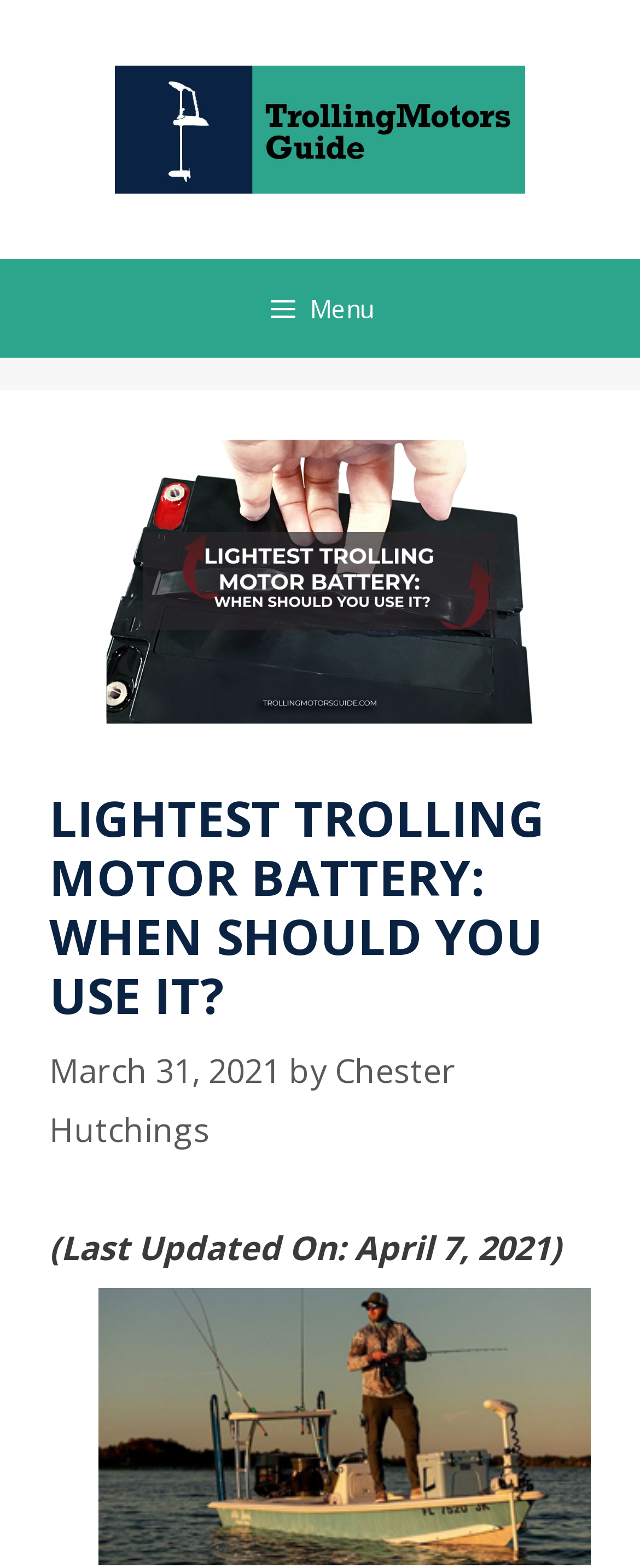Who is the author of the article?
Based on the screenshot, give a detailed explanation to answer the question.

I found the answer by looking at the link 'Chester Hutchings' which is located next to the text 'by' and below the header.